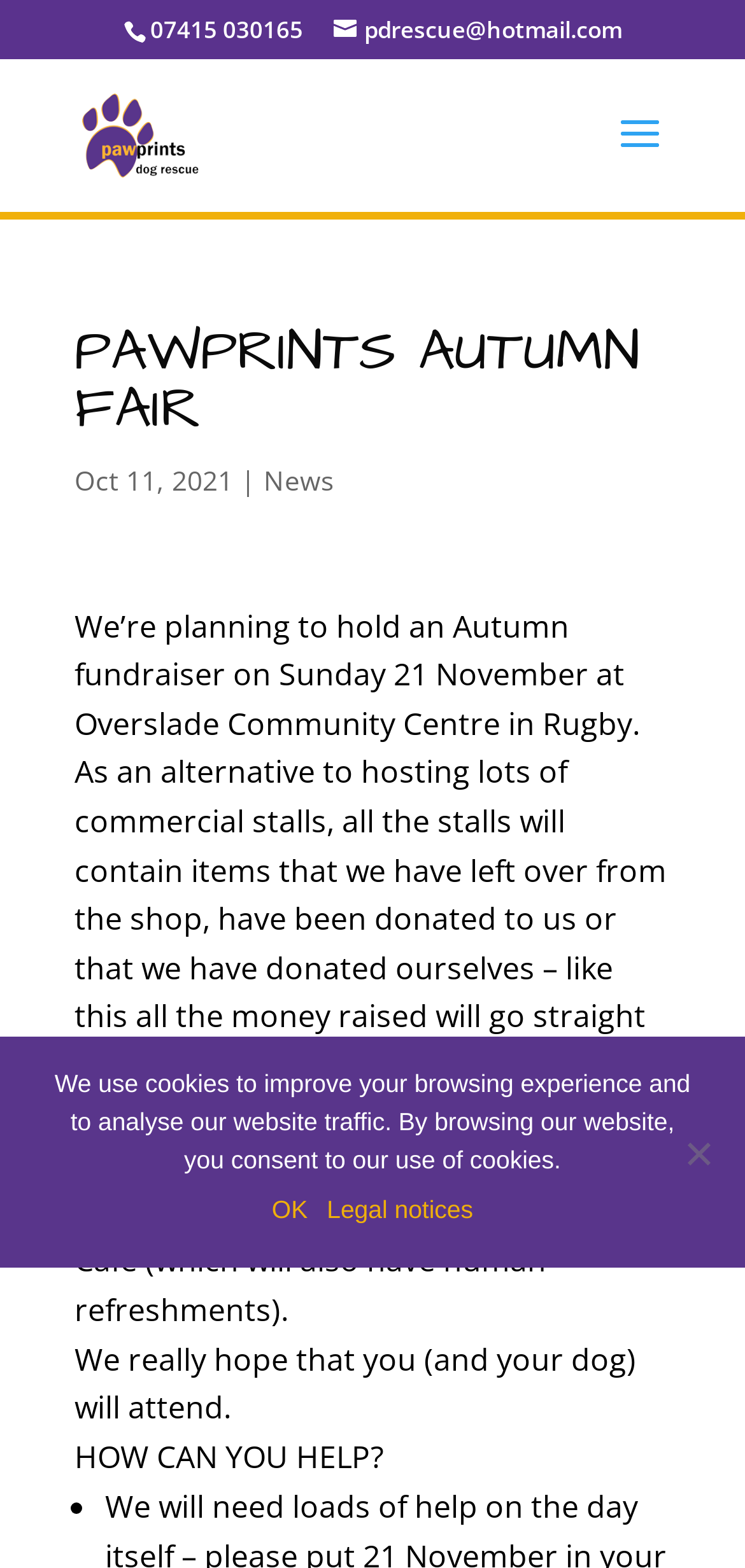Provide your answer in one word or a succinct phrase for the question: 
Is the venue dog-friendly?

Yes